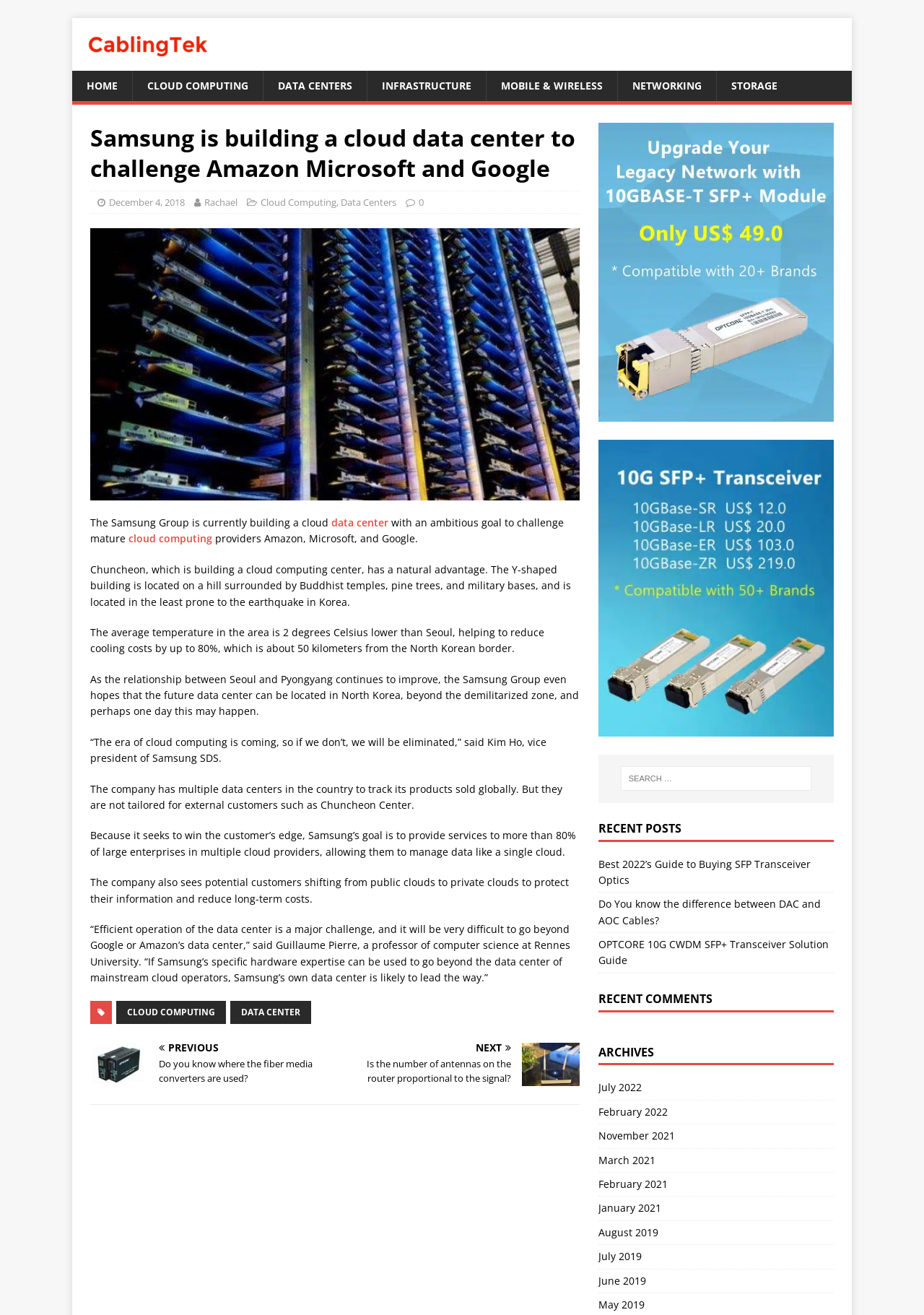Determine the bounding box coordinates of the section to be clicked to follow the instruction: "Download this document". The coordinates should be given as four float numbers between 0 and 1, formatted as [left, top, right, bottom].

None